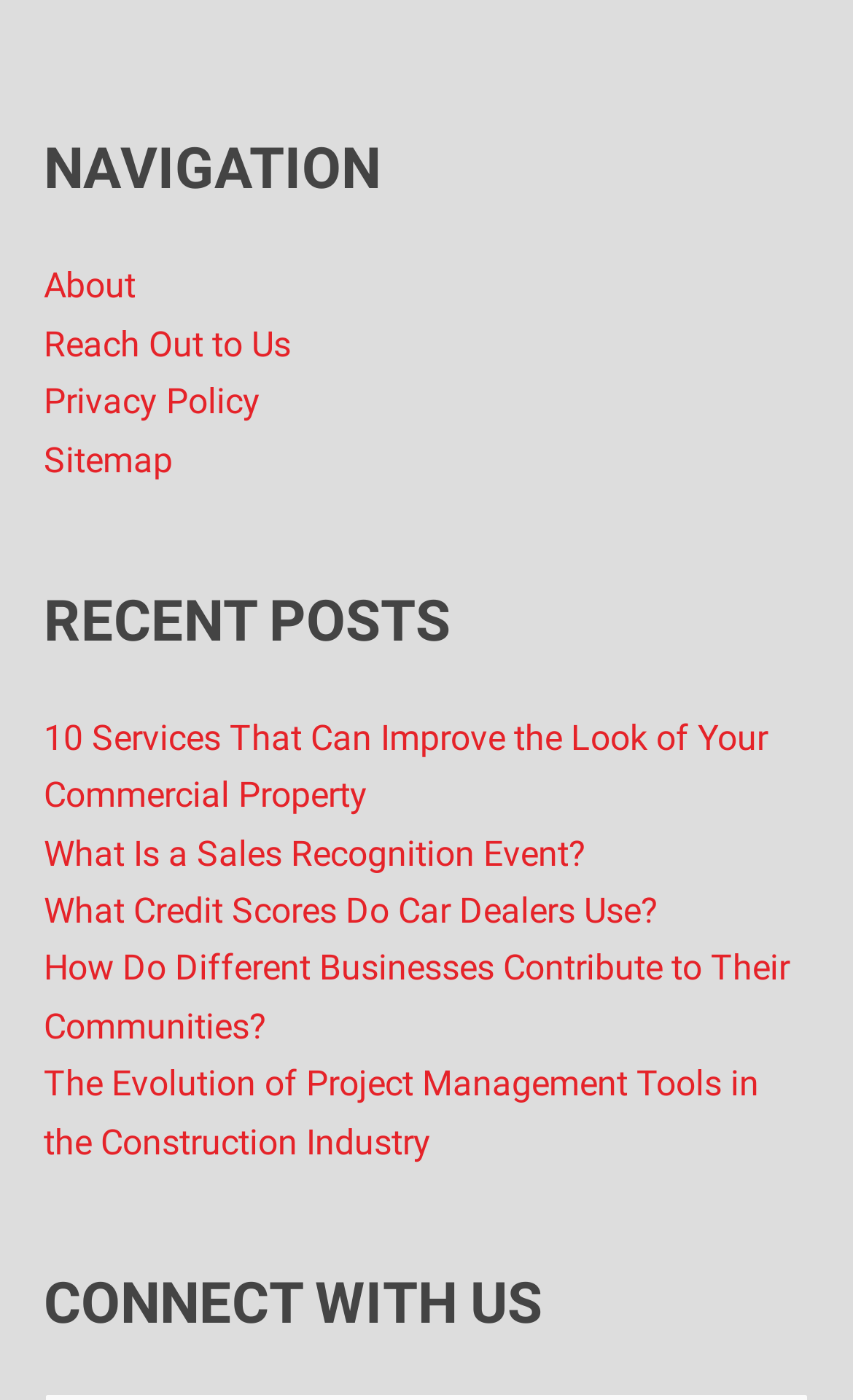What is the last section on the webpage?
Analyze the image and deliver a detailed answer to the question.

I looked at the last section on the webpage, which is a heading titled 'CONNECT WITH US'.